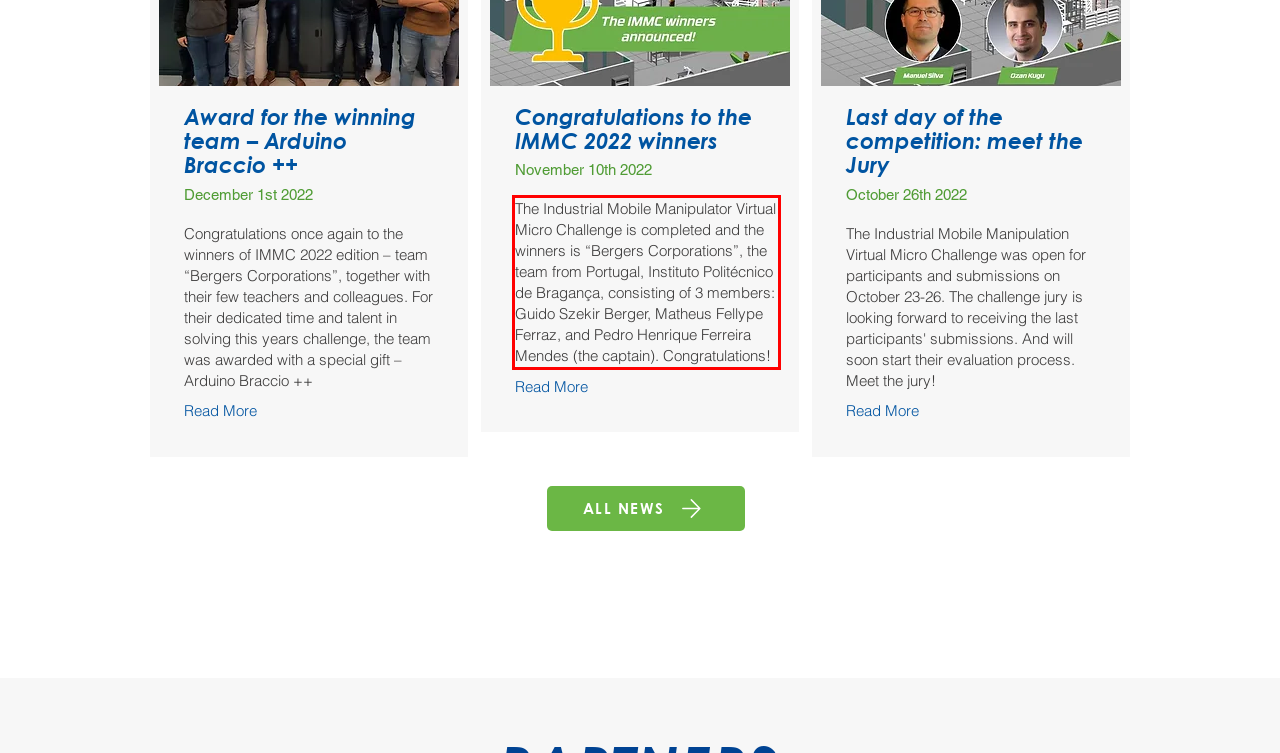The screenshot provided shows a webpage with a red bounding box. Apply OCR to the text within this red bounding box and provide the extracted content.

The Industrial Mobile Manipulator Virtual Micro Challenge is completed and the winners is “Bergers Corporations”, the team from Portugal, Instituto Politécnico de Bragança, consisting of 3 members: Guido Szekir Berger, Matheus Fellype Ferraz, and Pedro Henrique Ferreira Mendes (the captain). Congratulations!